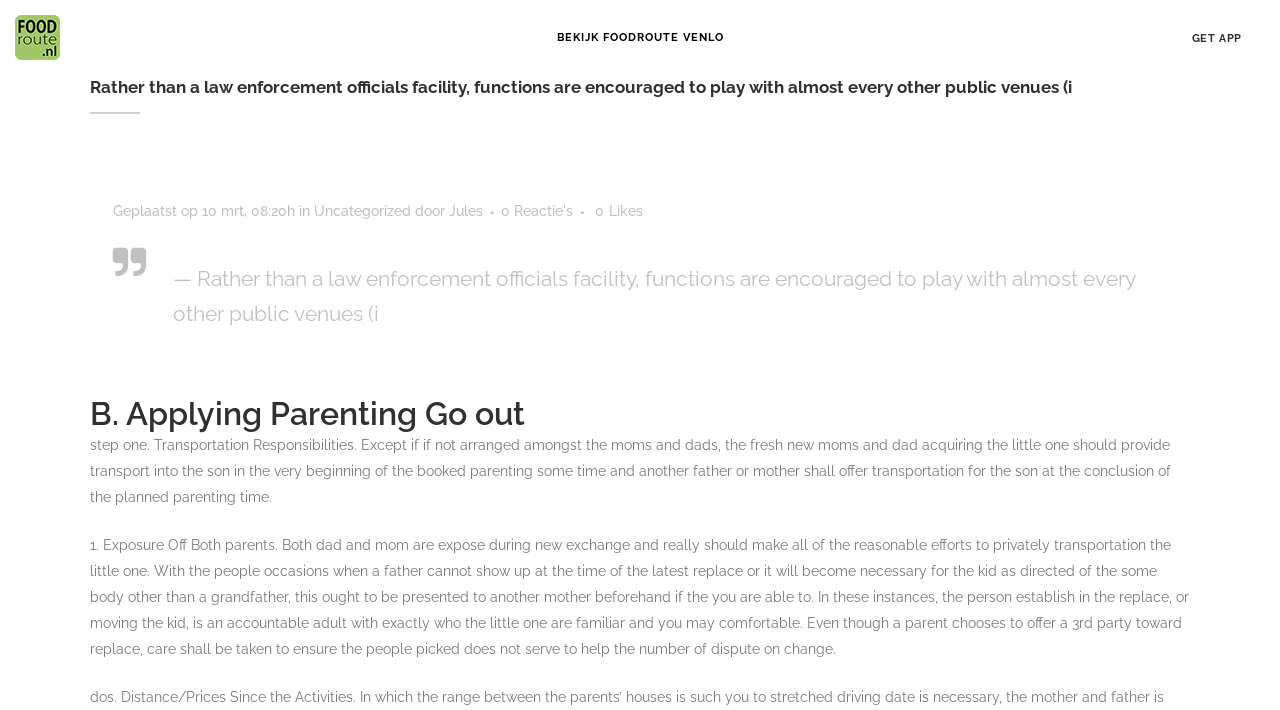How many paragraphs are there in the section 'B. Applying Parenting Go out'?
From the details in the image, answer the question comprehensively.

I counted the number of paragraphs in the section 'B. Applying Parenting Go out'. There are three paragraphs in total, each describing a different aspect of parenting responsibilities.